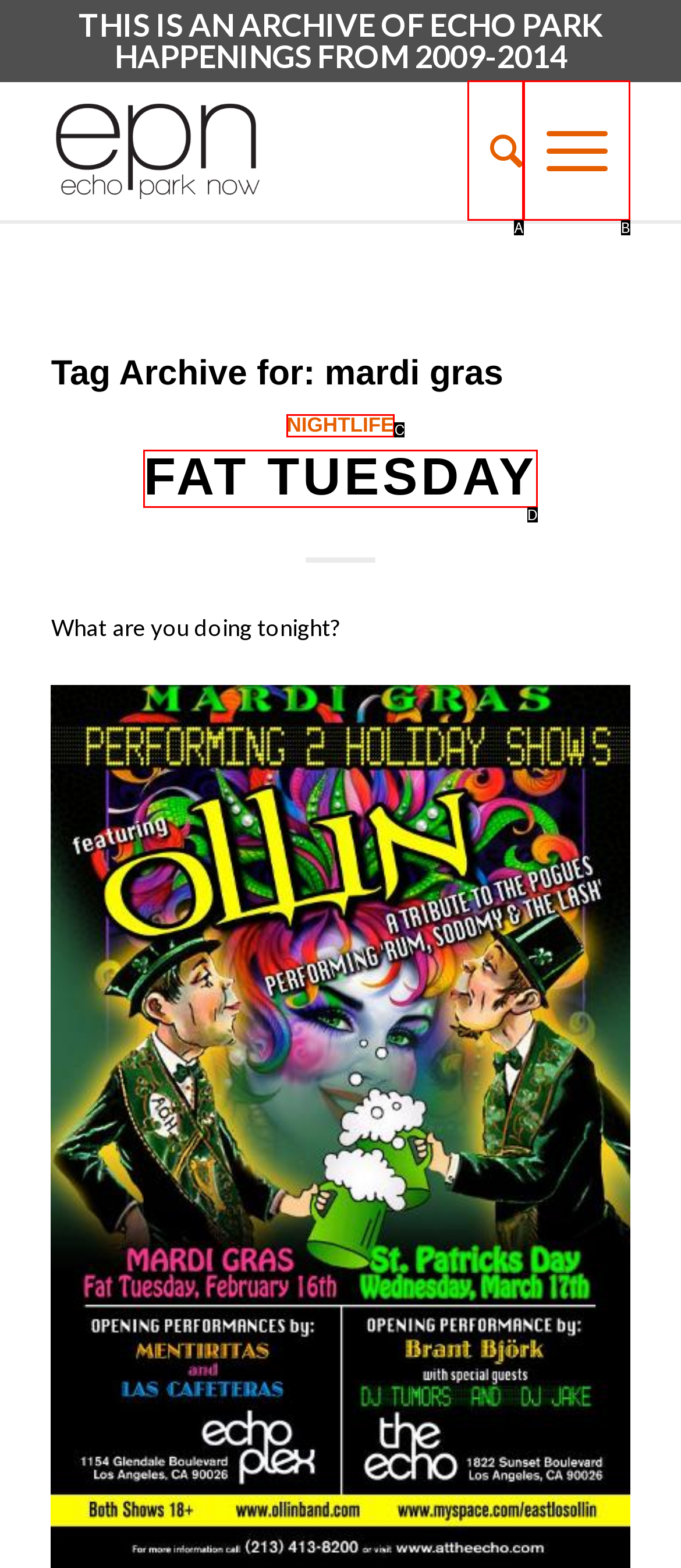Match the description: Nightlife to one of the options shown. Reply with the letter of the best match.

C